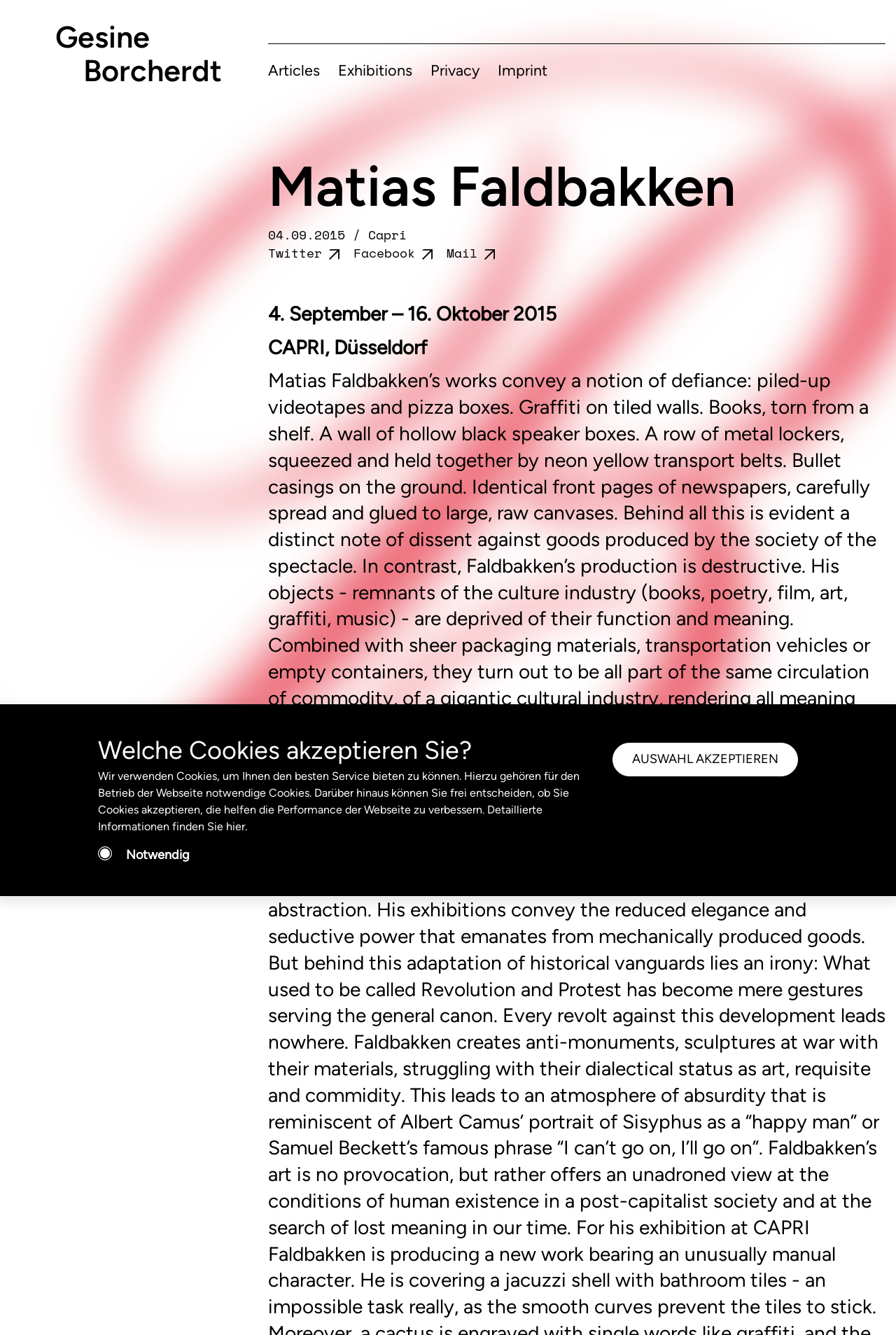What is the title of the exhibition? Please answer the question using a single word or phrase based on the image.

CAPRI